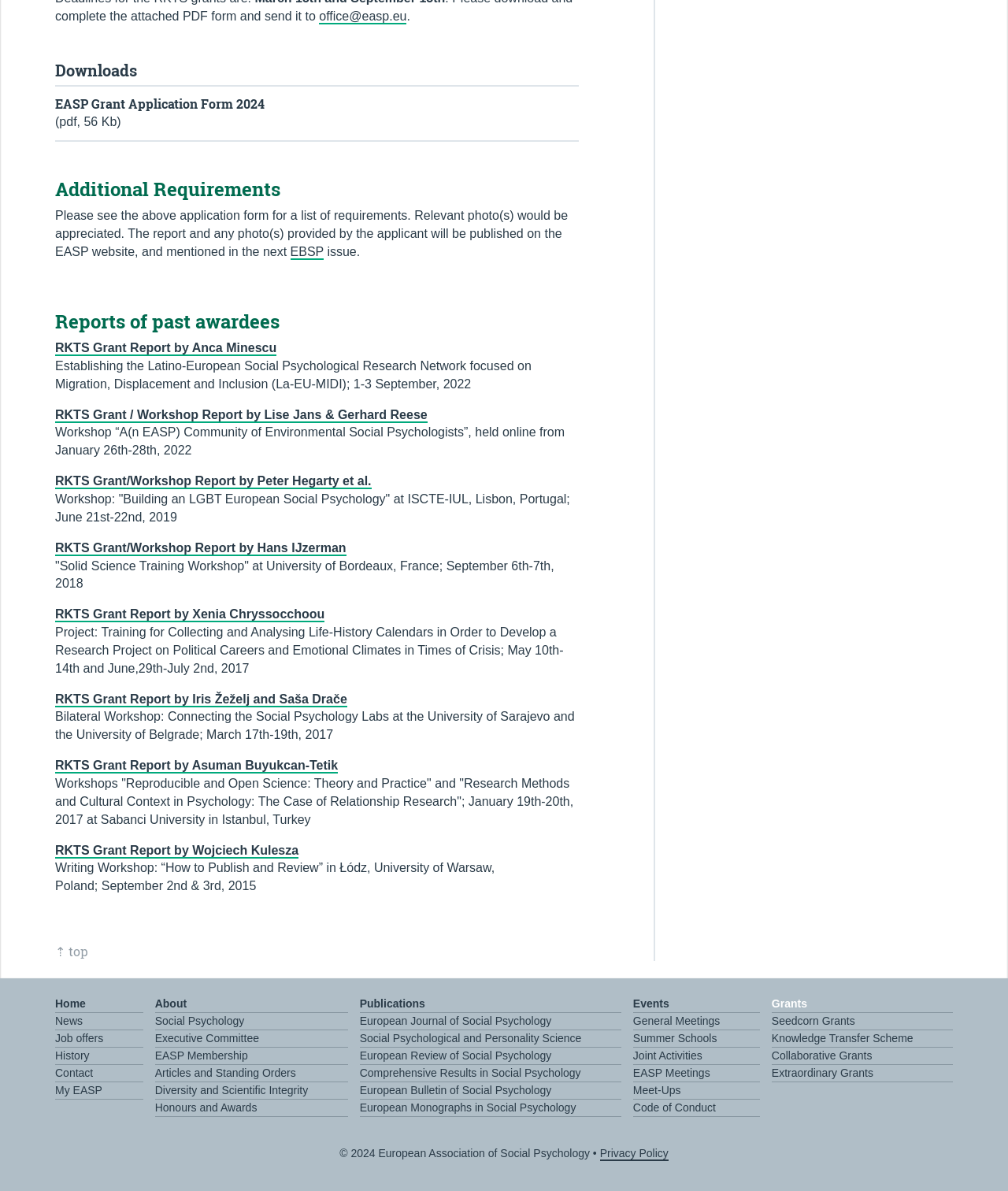Provide a short answer using a single word or phrase for the following question: 
How many links are there in the footer section?

9